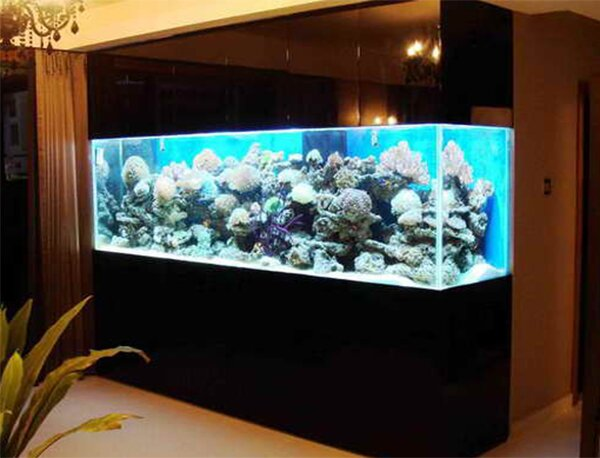What is the color of the aquarium's base?
Could you answer the question in a detailed manner, providing as much information as possible?

The caption describes the aquarium's base as 'sleek black', which complements the contemporary decor of the interior space.